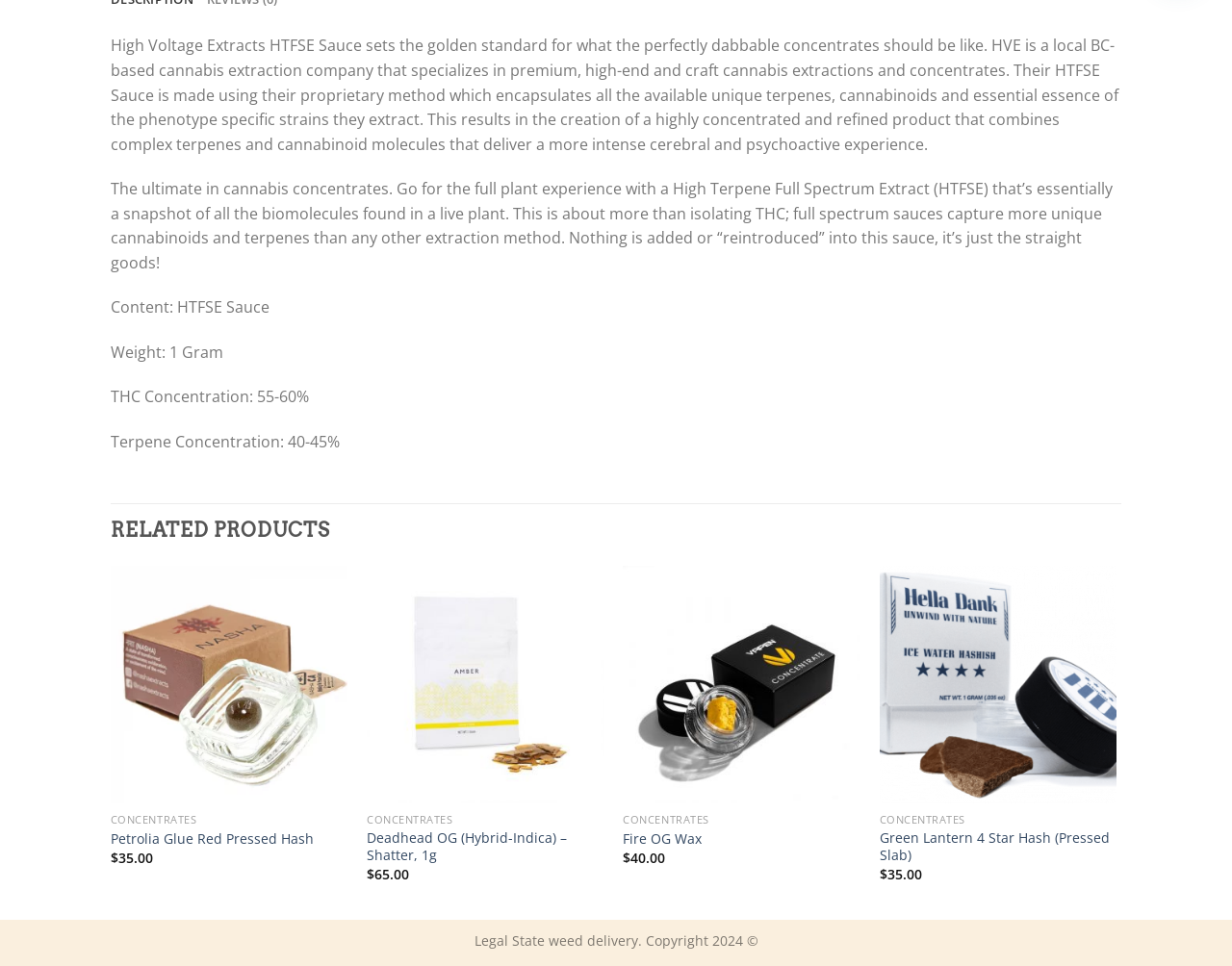What type of products are listed on this webpage?
Craft a detailed and extensive response to the question.

Based on the text and the links listed, this webpage appears to be listing various types of cannabis concentrates, including HTFSE Sauce, pressed hash, shatter, and wax.